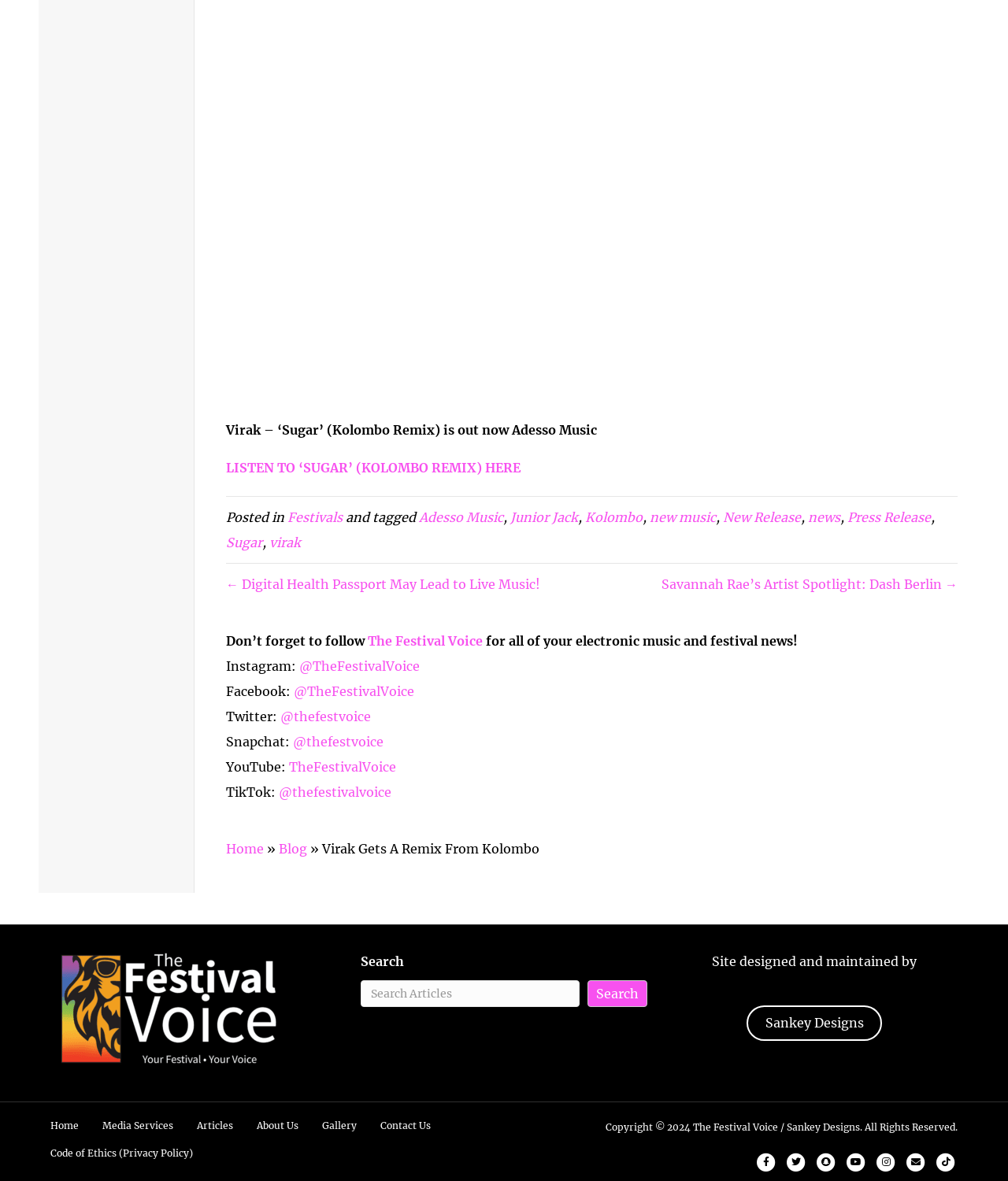Review the image closely and give a comprehensive answer to the question: What is the name of the social media platform with the handle '@TheFestivalVoice'?

I found the answer by looking at the text 'Instagram: @TheFestivalVoice' which indicates that the social media platform with the handle '@TheFestivalVoice' is Instagram.